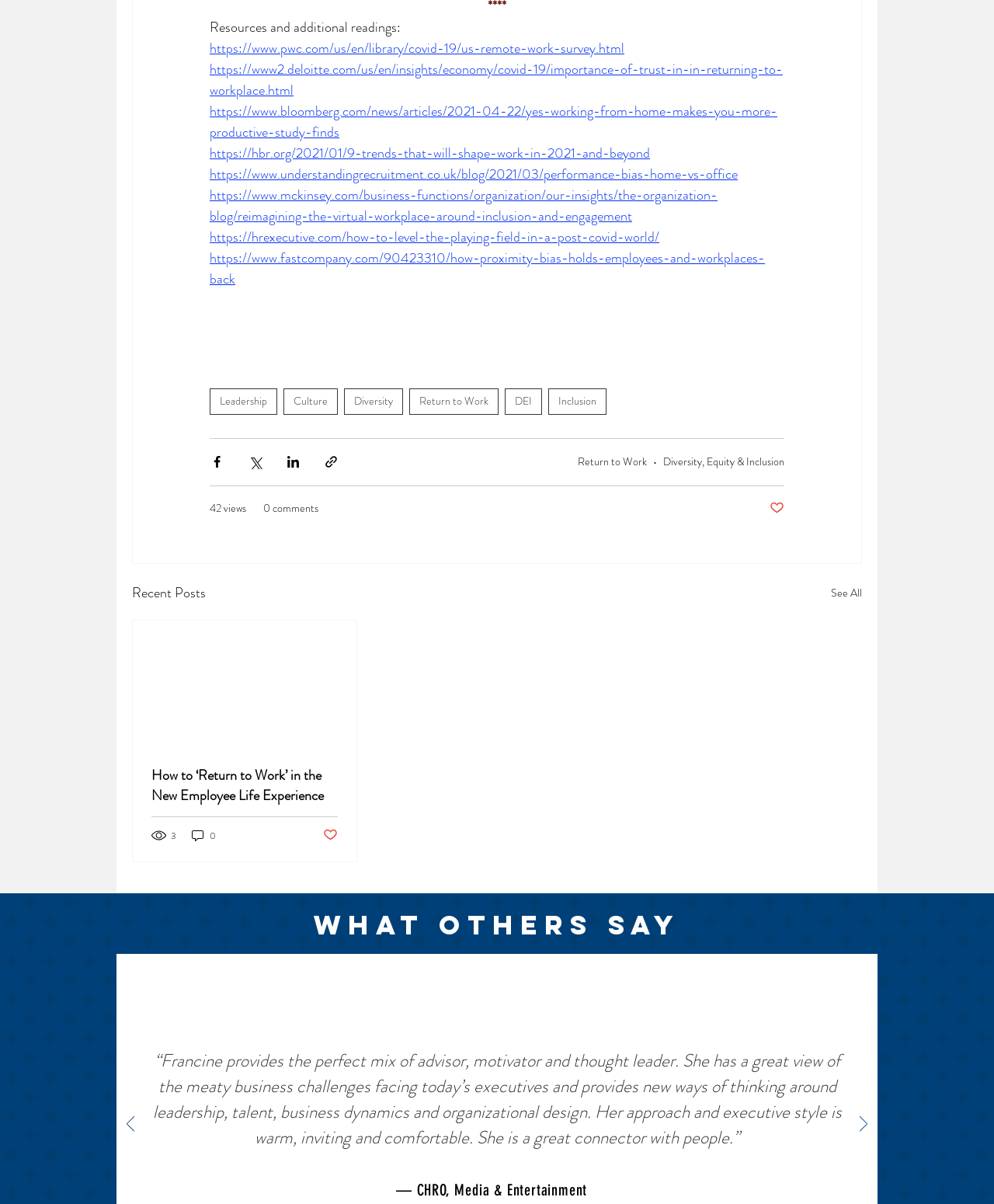Provide the bounding box coordinates for the UI element that is described by this text: "Leadership". The coordinates should be in the form of four float numbers between 0 and 1: [left, top, right, bottom].

[0.211, 0.323, 0.279, 0.344]